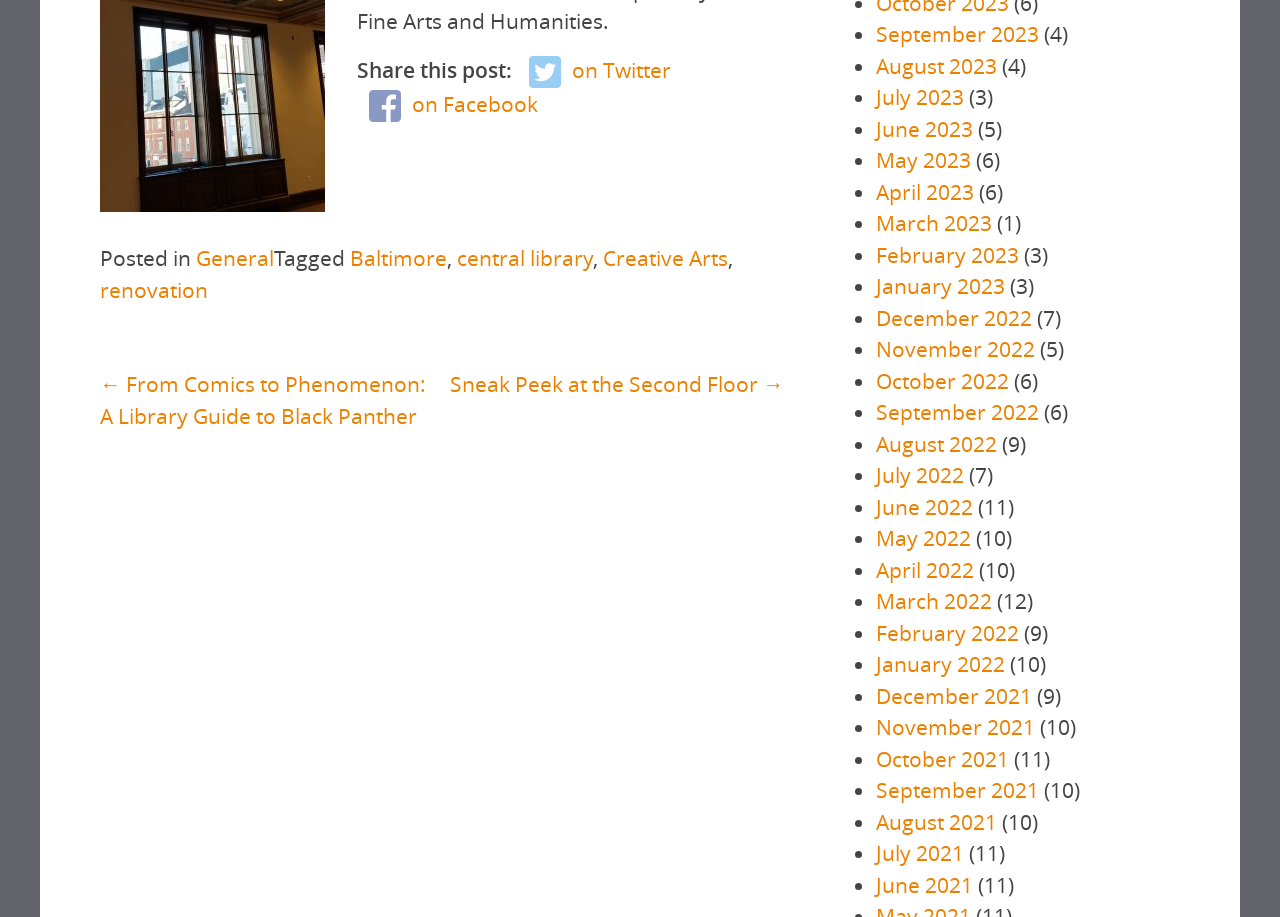What is the navigation section title?
Based on the image, provide a one-word or brief-phrase response.

Post navigation